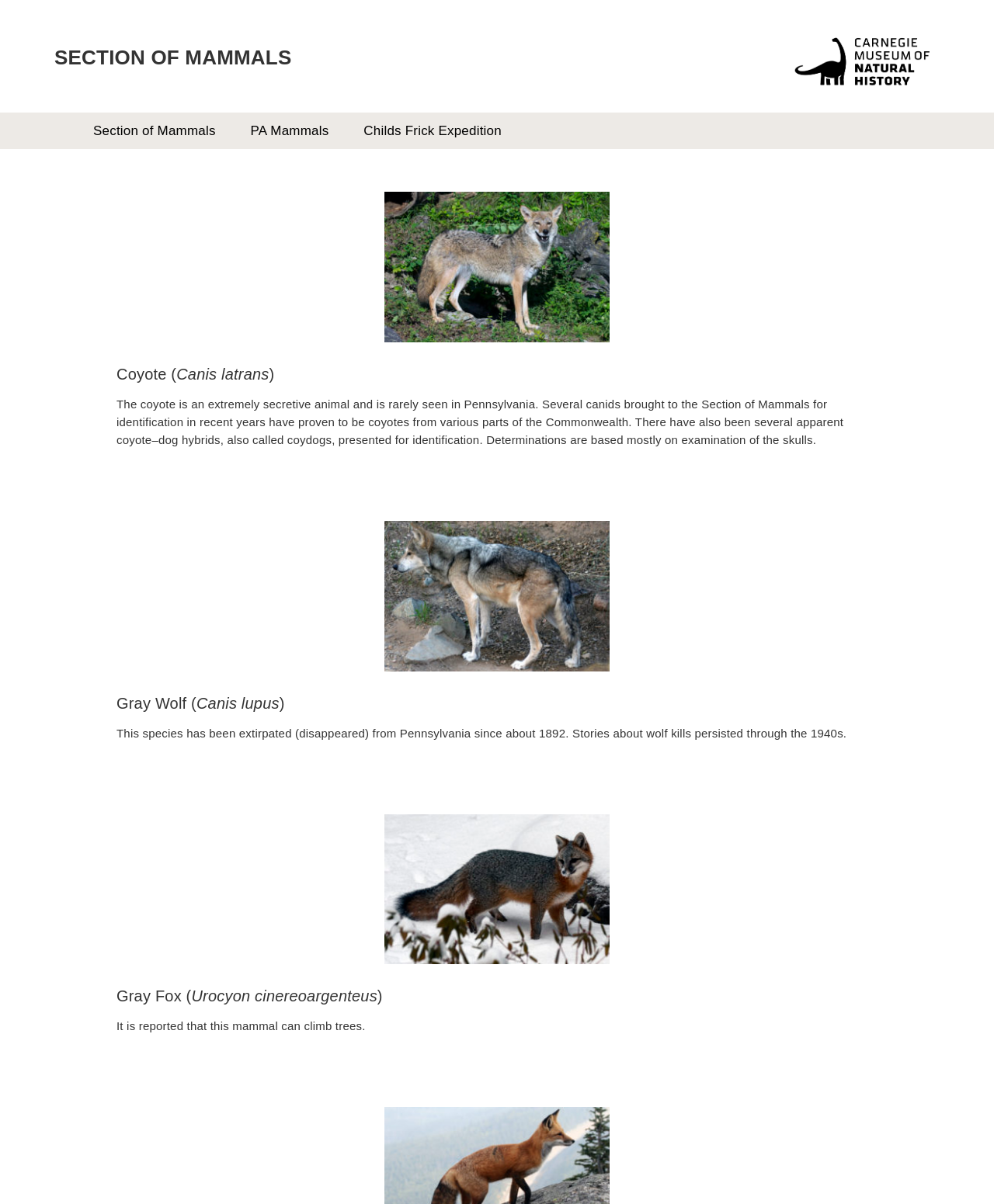What is the name of the animal that can climb trees?
We need a detailed and exhaustive answer to the question. Please elaborate.

I found the answer by reading the text under the heading 'Gray Fox (Urocyon cinereoargenteus)', which says 'It is reported that this mammal can climb trees.' This suggests that the Gray Fox is the animal that can climb trees.